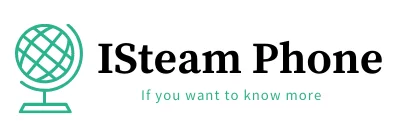Describe all the visual components present in the image.

The image features the logo for "ISteam Phone," designed with a distinctive and modern font. The logo prominently displays the name "ISteam Phone" in bold, black lettering, highlighting its brand identity. Beneath the main title, a subtle green tagline reads "If you want to know more," inviting viewers to explore further. Accompanying the text is a stylized graphic of a globe with a grid pattern, symbolizing global connection and technology. This logo reflects a tech-savvy approach, aligned with the website's focus on providing insights and information about innovative products and trends.